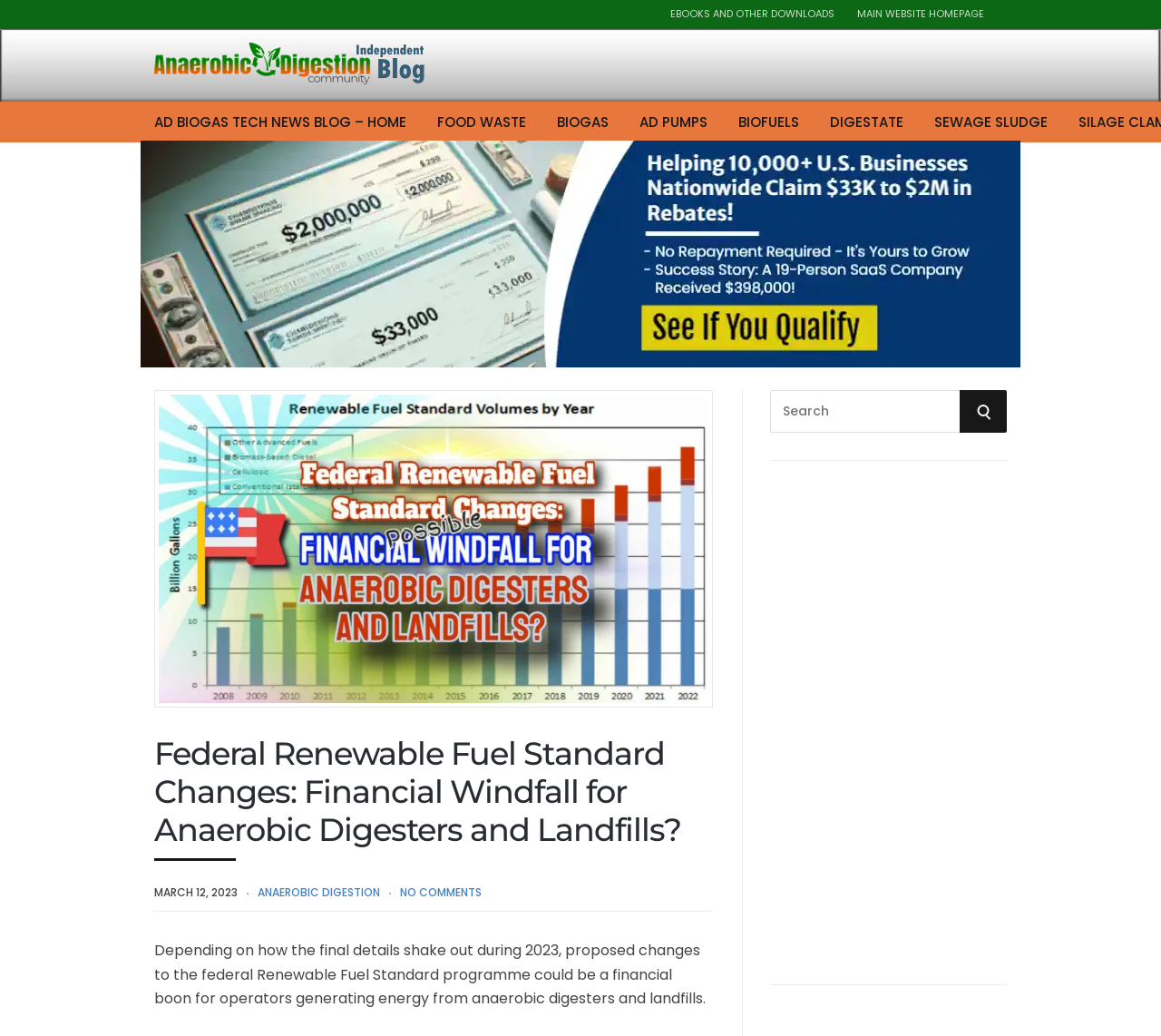Consider the image and give a detailed and elaborate answer to the question: 
What is the topic of the blog post?

I determined the topic of the blog post by reading the heading 'Federal Renewable Fuel Standard Changes: Financial Windfall for Anaerobic Digesters and Landfills?' which is located at the top of the webpage.